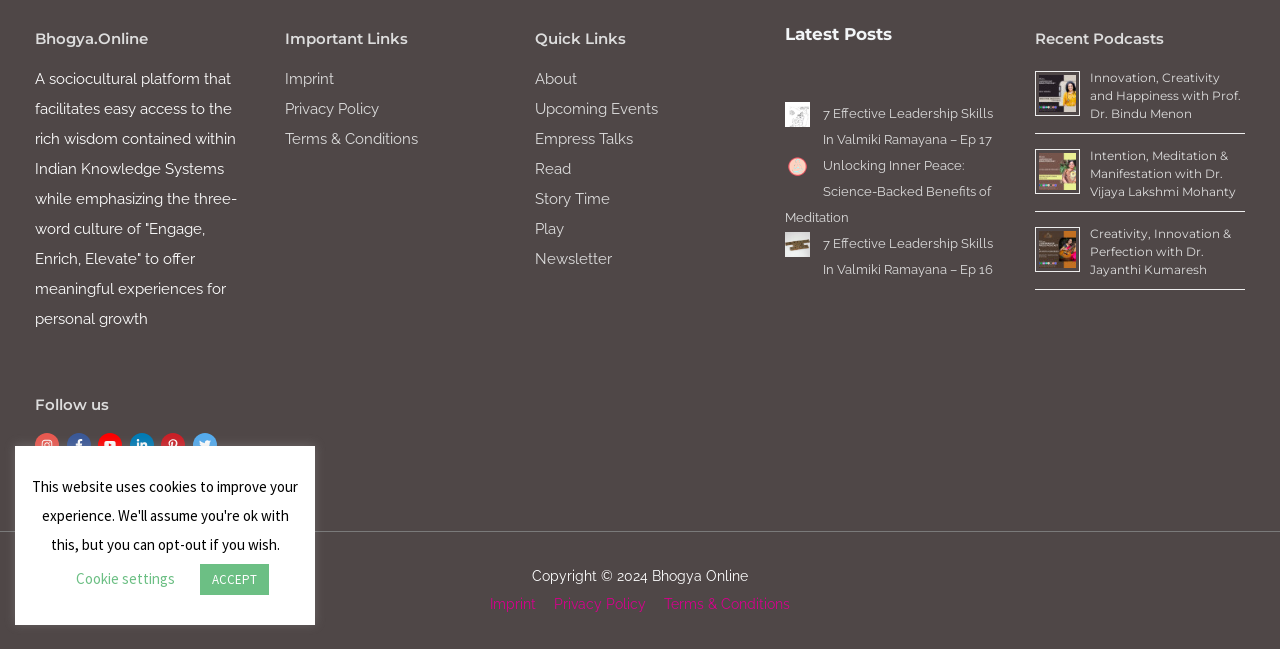Identify the bounding box for the given UI element using the description provided. Coordinates should be in the format (top-left x, top-left y, bottom-right x, bottom-right y) and must be between 0 and 1. Here is the description: Terms & Conditions

[0.513, 0.919, 0.617, 0.943]